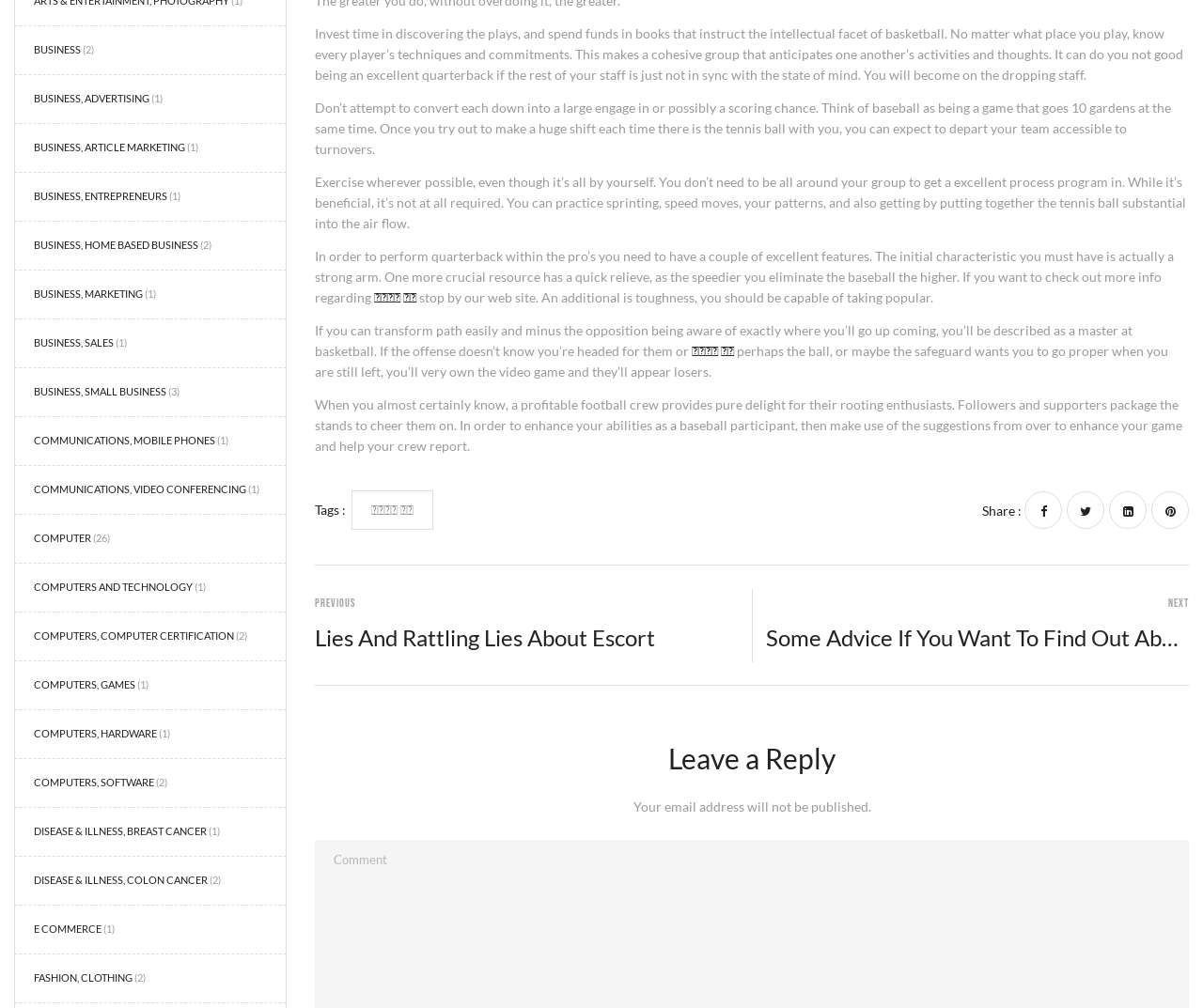Can you pinpoint the bounding box coordinates for the clickable element required for this instruction: "Subscribe to the newsletter"? The coordinates should be four float numbers between 0 and 1, i.e., [left, top, right, bottom].

None